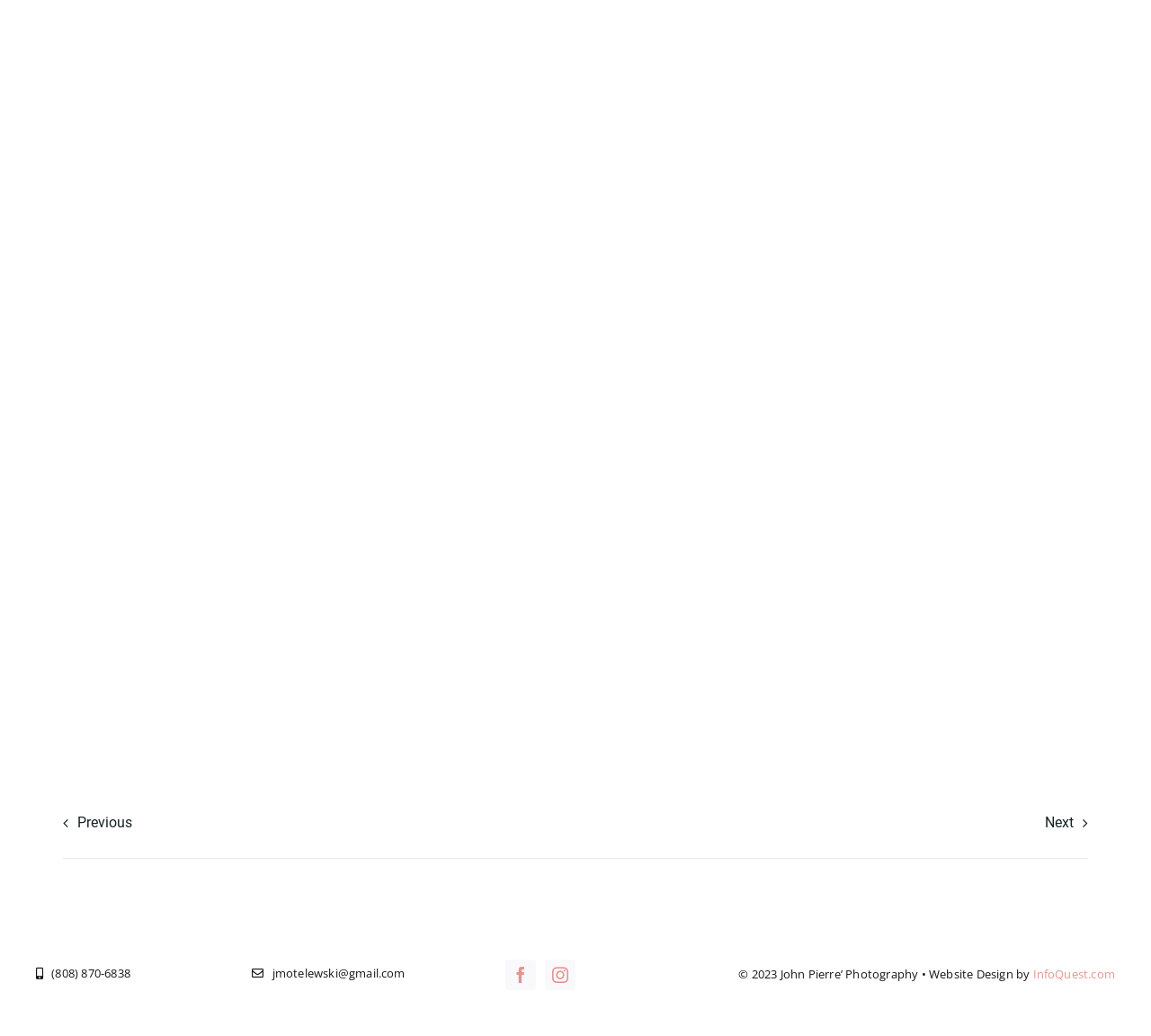What is the copyright year of the webpage?
Can you offer a detailed and complete answer to this question?

I found the copyright year by looking at the StaticText element with the bounding box coordinates [0.642, 0.933, 0.897, 0.948], which contains the text '© 2023 John Pierre’ Photography • Website Design by'.